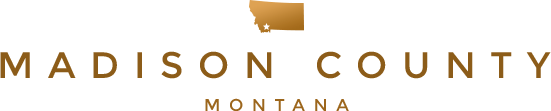Please provide a one-word or phrase answer to the question: 
What state is Madison County located in?

MONTANA